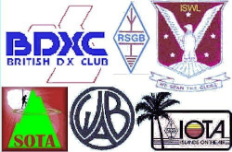What is featured on the IOTA logo?
Based on the image, give a concise answer in the form of a single word or short phrase.

Palm tree